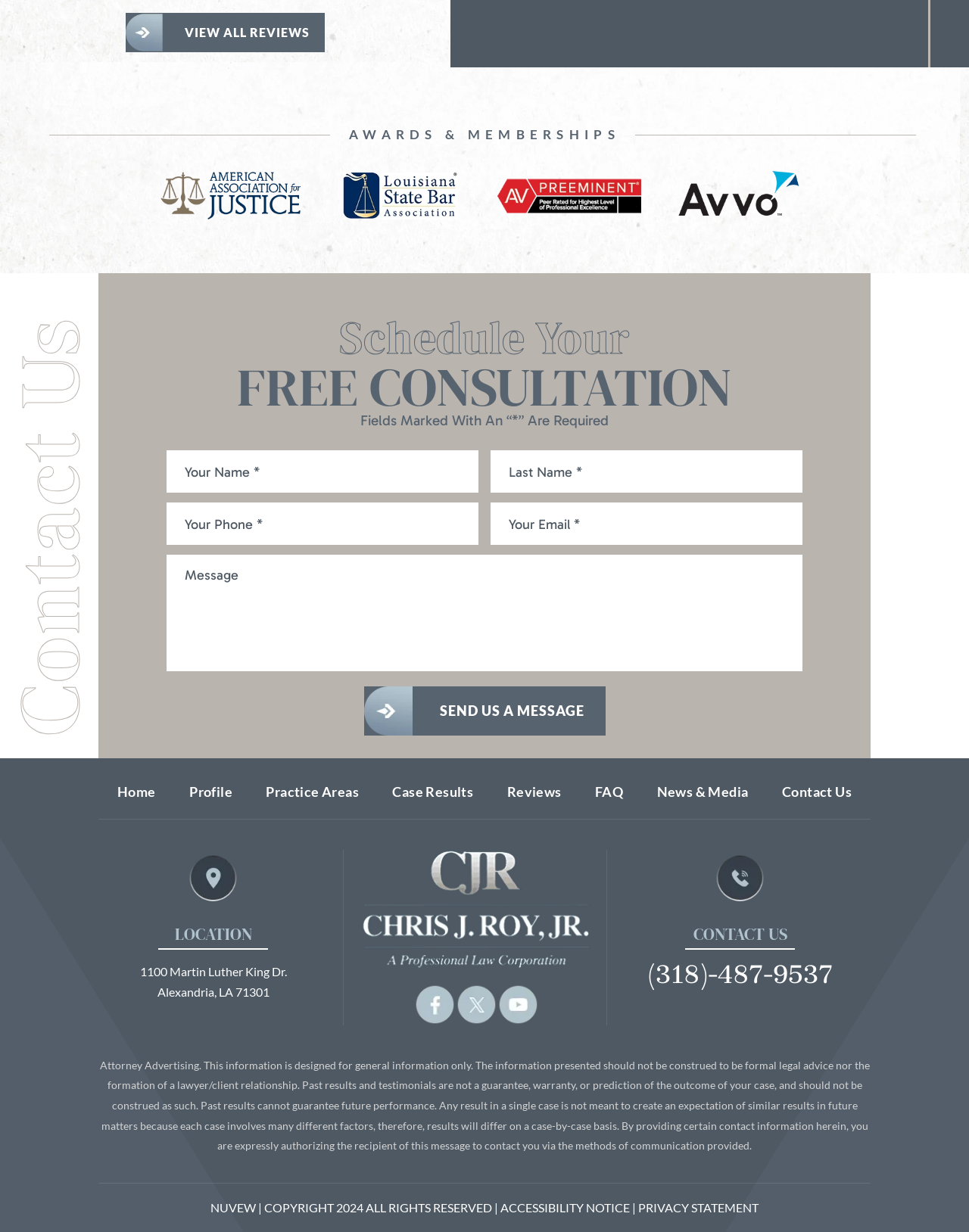Determine the coordinates of the bounding box for the clickable area needed to execute this instruction: "View all reviews".

[0.13, 0.011, 0.335, 0.043]